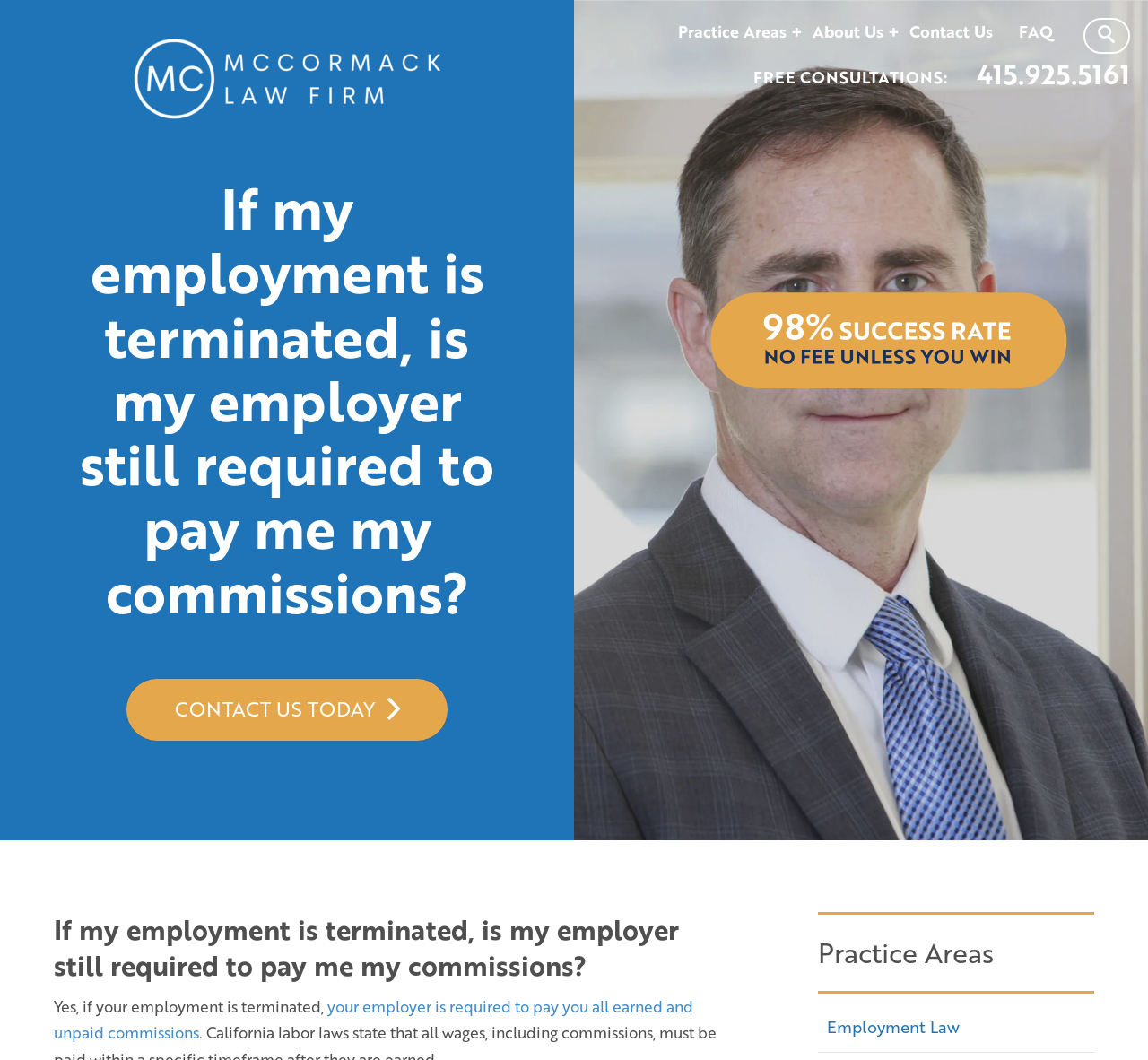Can you find the bounding box coordinates for the element that needs to be clicked to execute this instruction: "Click the link to contact us"? The coordinates should be given as four float numbers between 0 and 1, i.e., [left, top, right, bottom].

[0.109, 0.64, 0.391, 0.699]